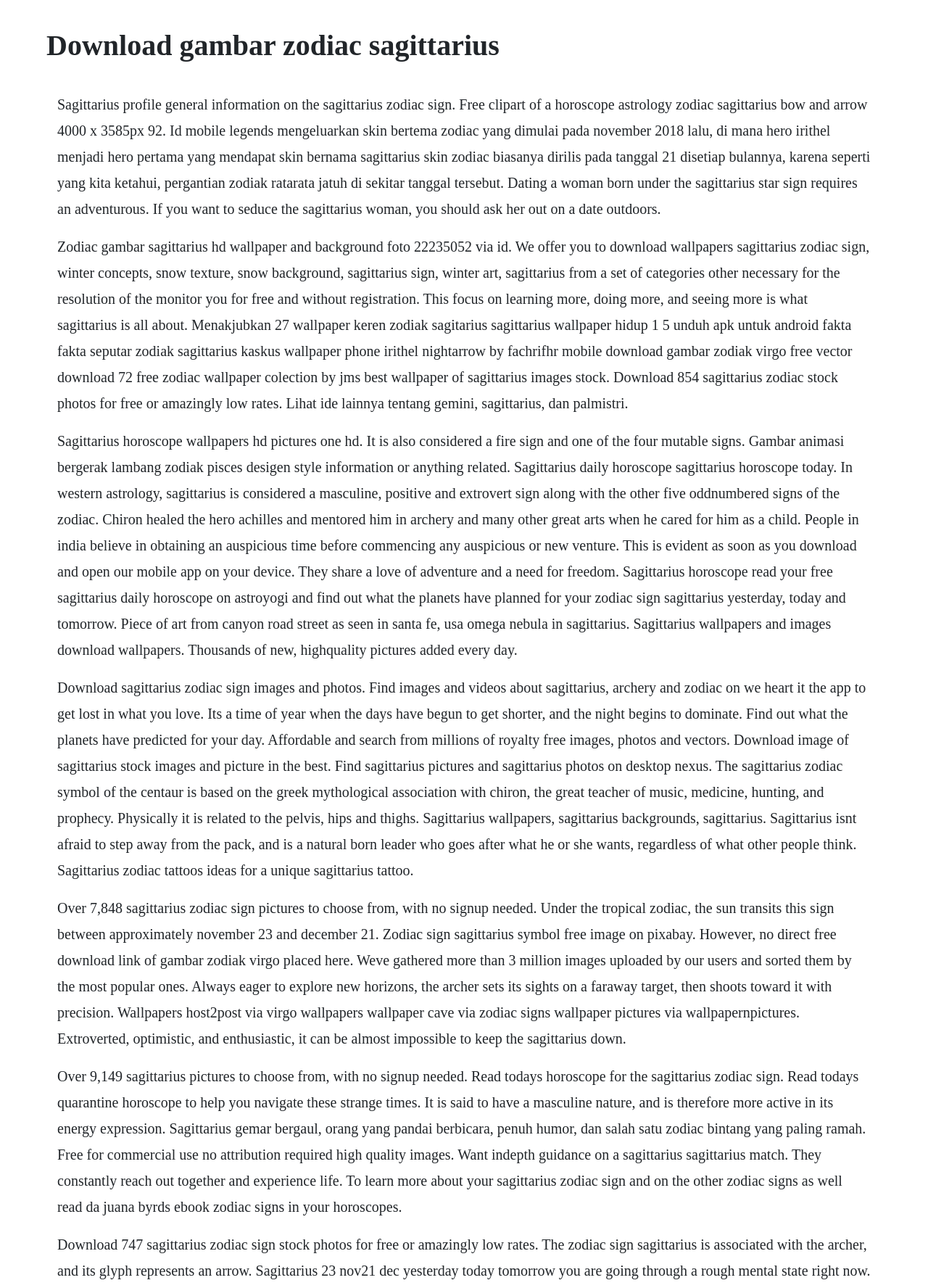What is the element associated with Sagittarius?
Using the visual information, respond with a single word or phrase.

Fire